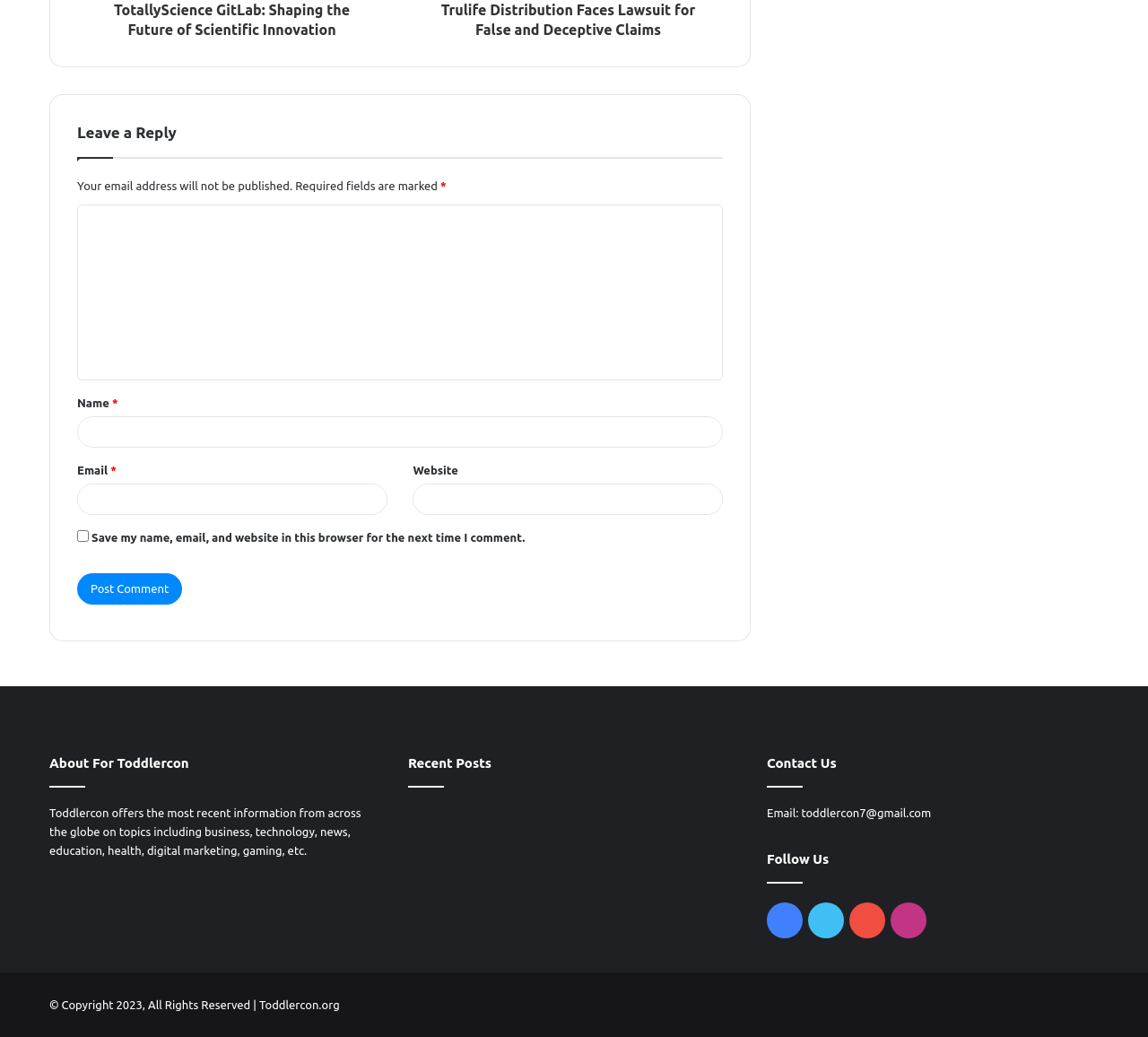Locate the bounding box coordinates of the segment that needs to be clicked to meet this instruction: "Enter your name".

[0.067, 0.401, 0.63, 0.431]